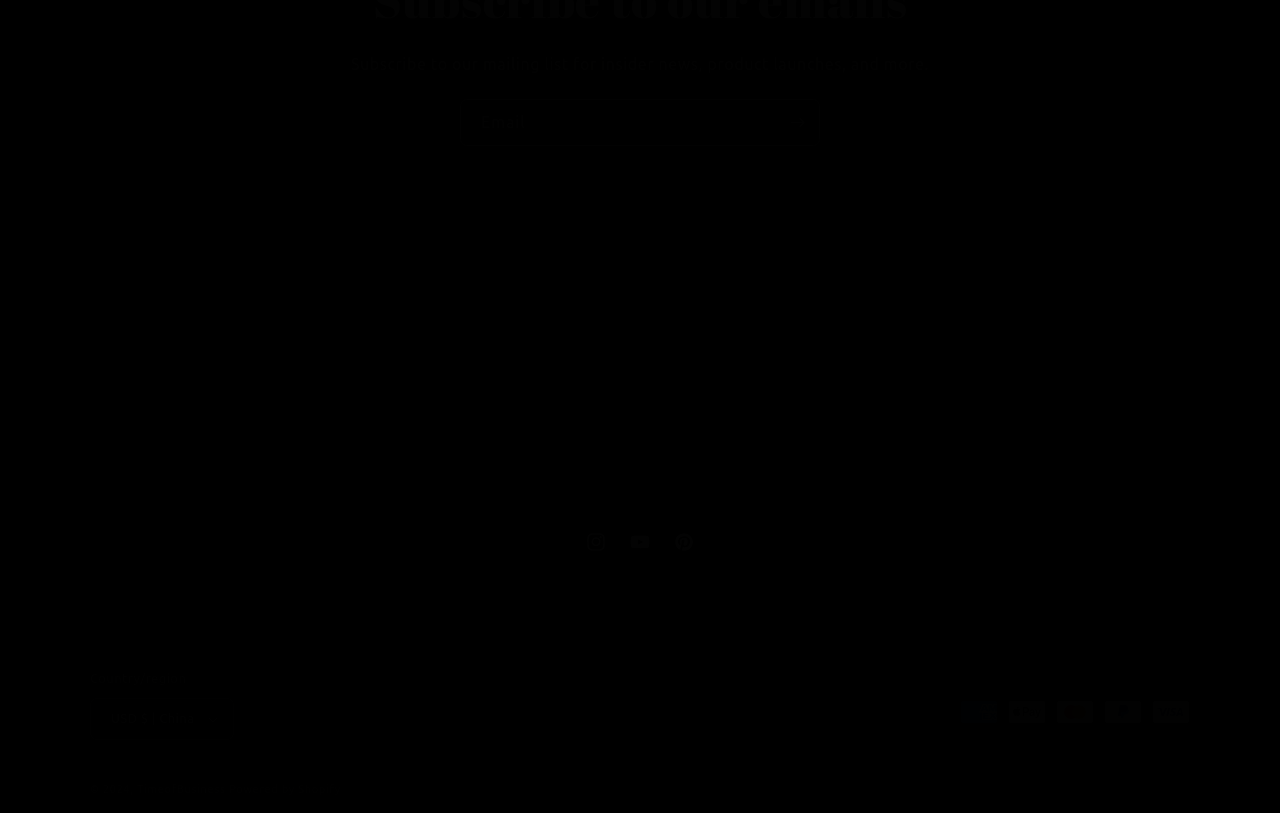Find and specify the bounding box coordinates that correspond to the clickable region for the instruction: "Subscribe to the mailing list".

[0.605, 0.121, 0.64, 0.179]